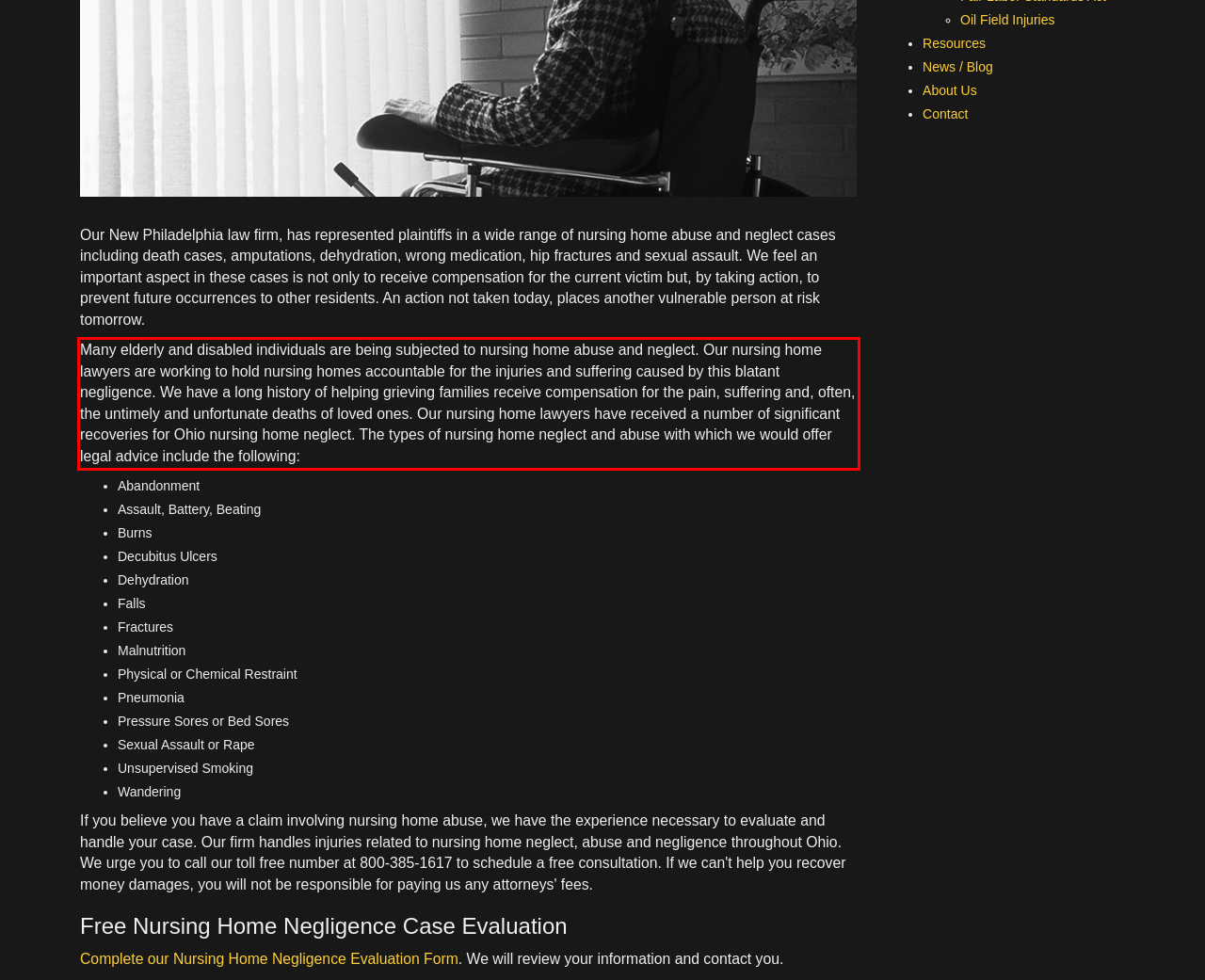Given a screenshot of a webpage containing a red rectangle bounding box, extract and provide the text content found within the red bounding box.

Many elderly and disabled individuals are being subjected to nursing home abuse and neglect. Our nursing home lawyers are working to hold nursing homes accountable for the injuries and suffering caused by this blatant negligence. We have a long history of helping grieving families receive compensation for the pain, suffering and, often, the untimely and unfortunate deaths of loved ones. Our nursing home lawyers have received a number of significant recoveries for Ohio nursing home neglect. The types of nursing home neglect and abuse with which we would offer legal advice include the following: